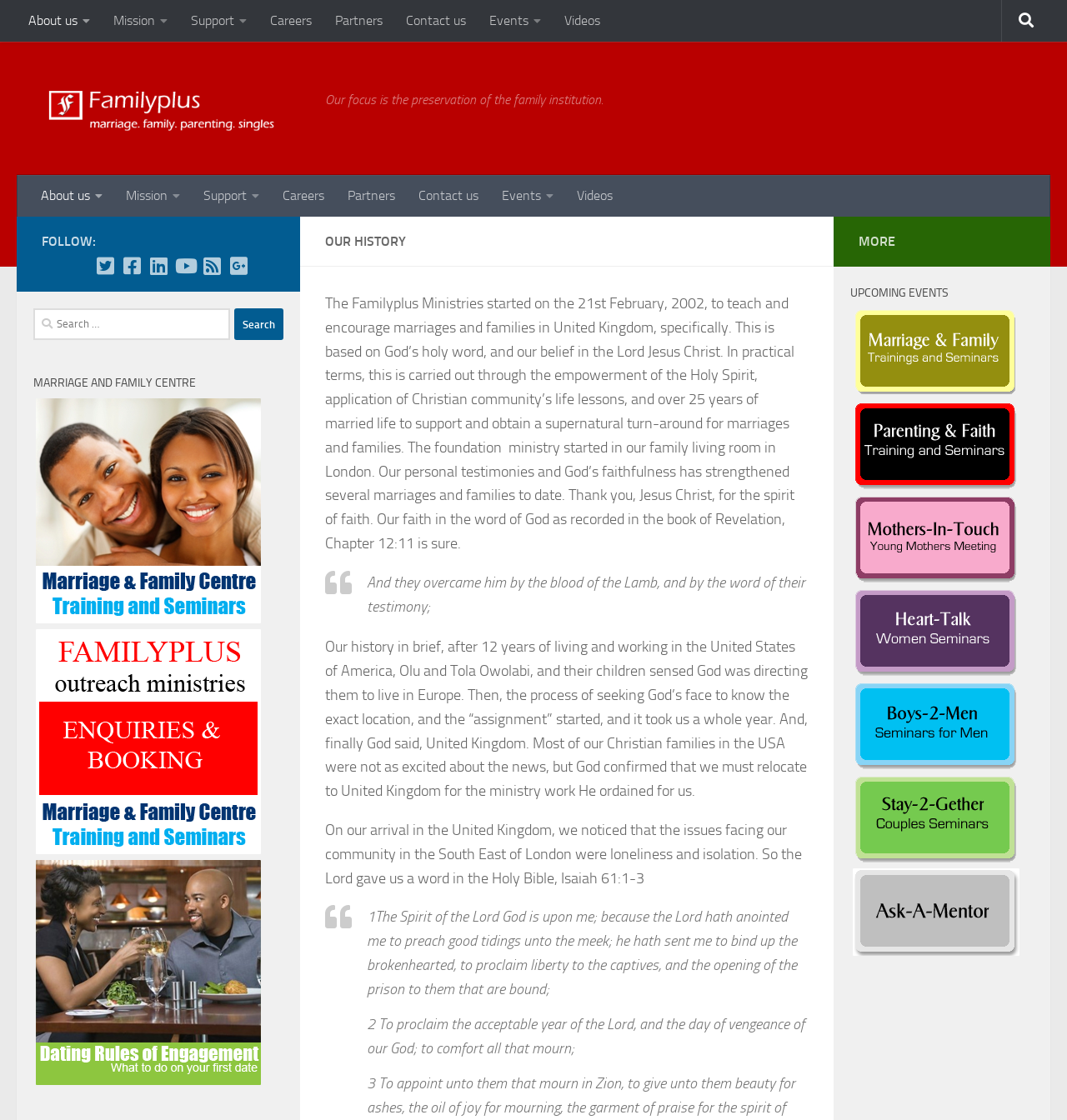Please determine the bounding box coordinates for the UI element described as: "Mission".

[0.107, 0.156, 0.18, 0.193]